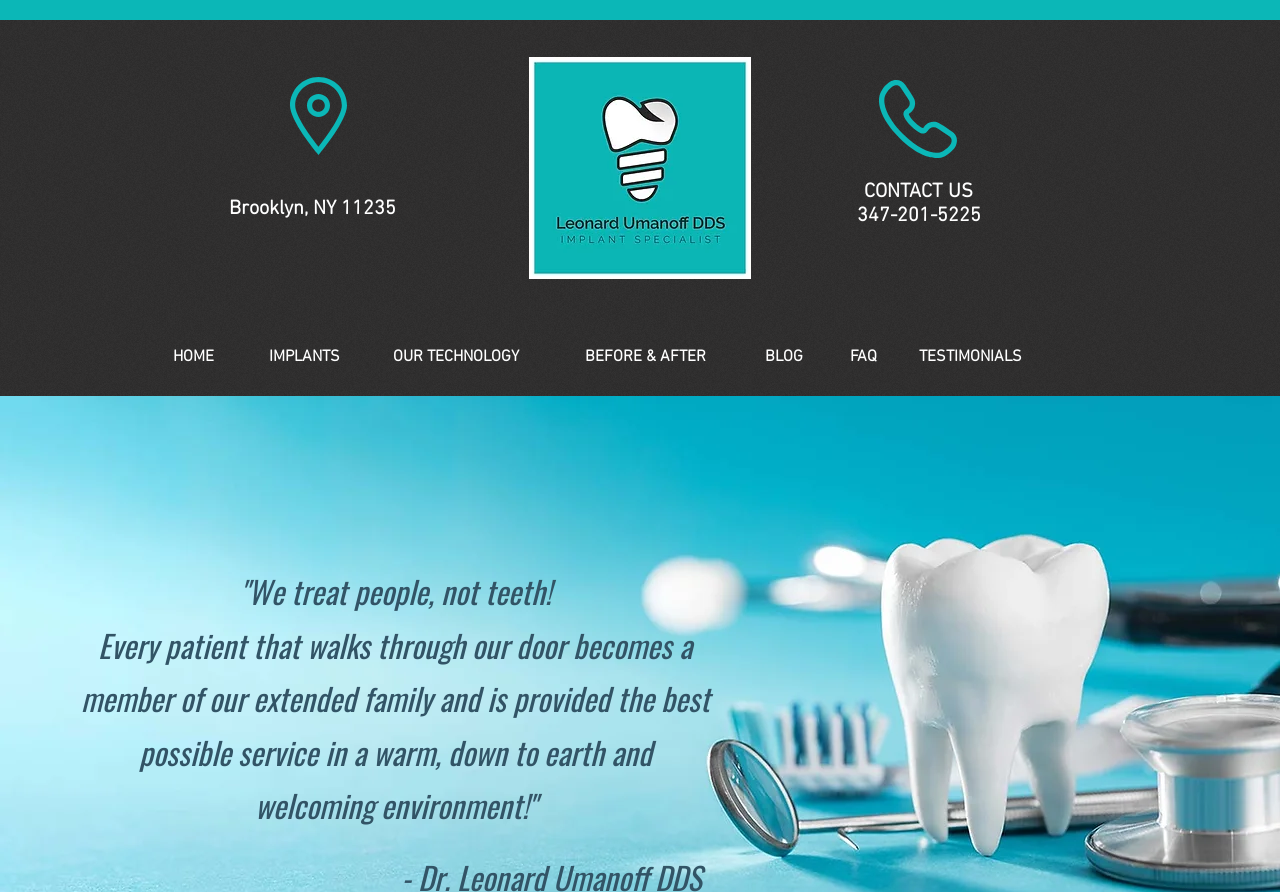Please mark the clickable region by giving the bounding box coordinates needed to complete this instruction: "Go to the University of Bath homepage".

None